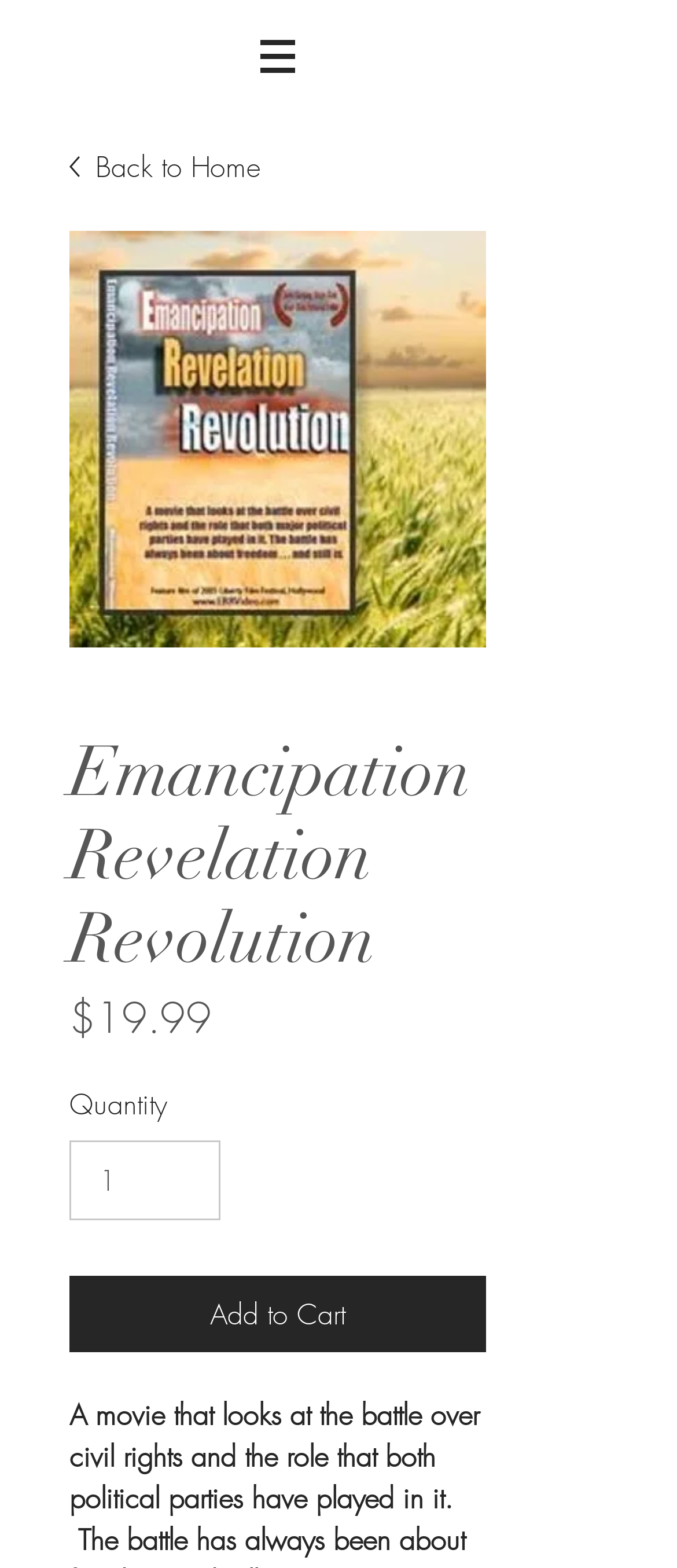What is the minimum quantity that can be purchased?
Using the details shown in the screenshot, provide a comprehensive answer to the question.

I found the minimum quantity that can be purchased by looking at the spinbutton element labeled 'Quantity' which has a minimum value of 1.